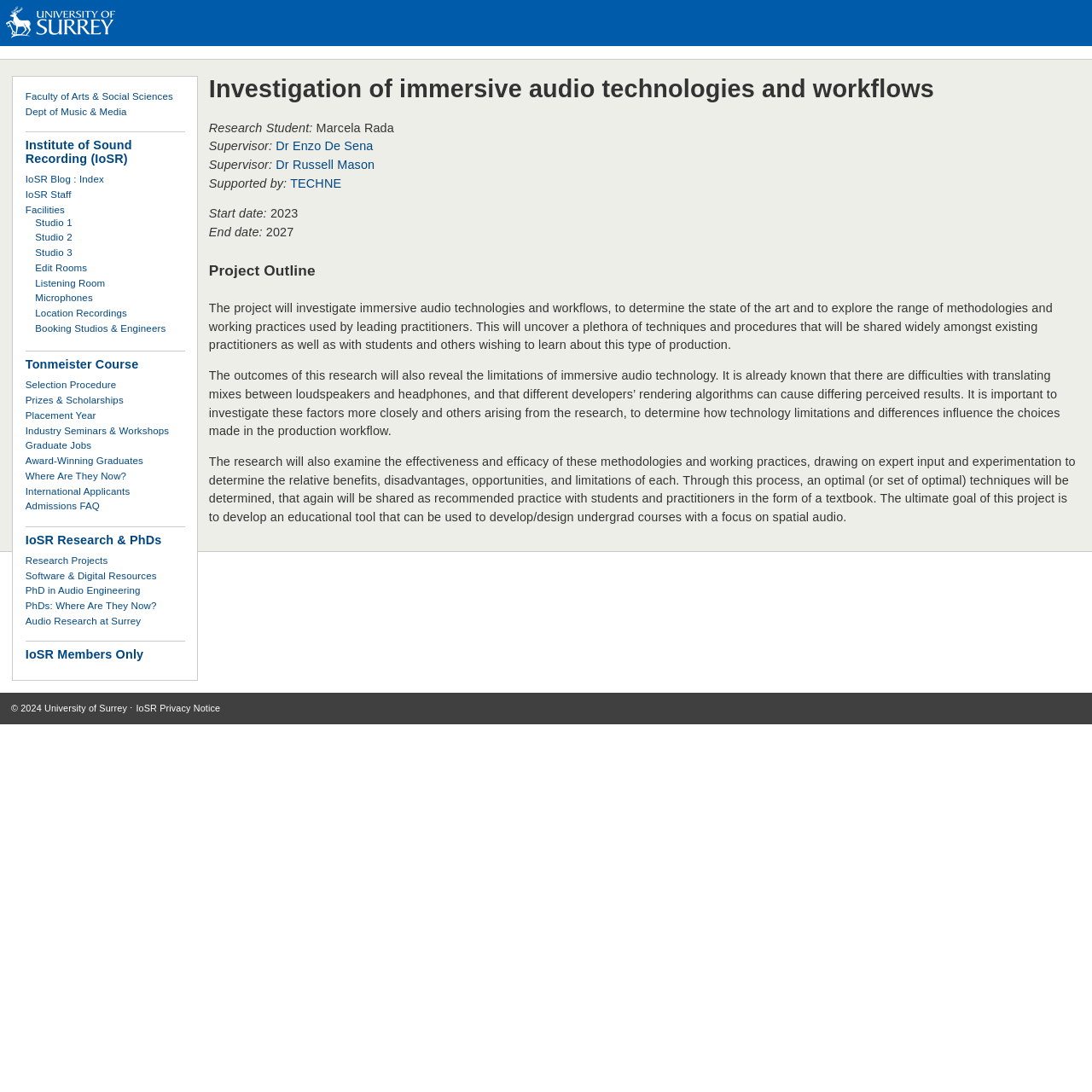Detail the features and information presented on the webpage.

The webpage is about the Institute of Sound Recording (IoSR) at the University of Surrey, specifically showcasing a research project titled "Perceptually-motivated diffraction modelling". 

At the top left corner, there is a link to the University of Surrey, accompanied by an image of the university's logo. On the top right corner, there is a checkbox. 

Below the university logo, there are several links to different departments and faculties within the university, including the Faculty of Arts & Social Sciences, the Department of Music & Media, and the Institute of Sound Recording (IoSR). 

Further down, there is a list of facilities, including studios and edit rooms, each with a corresponding link. 

The main content of the webpage is about the research project, which is divided into several sections. The first section provides an overview of the project, including the research student's name, supervisors, and supporters. 

The next section outlines the project's objectives, which involve investigating immersive audio technologies and workflows, determining the state of the art, and exploring methodologies and working practices used by leading practitioners. 

The project's outline is followed by a detailed description of the research, which will examine the effectiveness and efficacy of different methodologies and working practices, and ultimately aim to develop an educational tool for designing undergraduate courses with a focus on spatial audio. 

At the bottom of the webpage, there is a copyright notice and a link to the IoSR Privacy Notice.